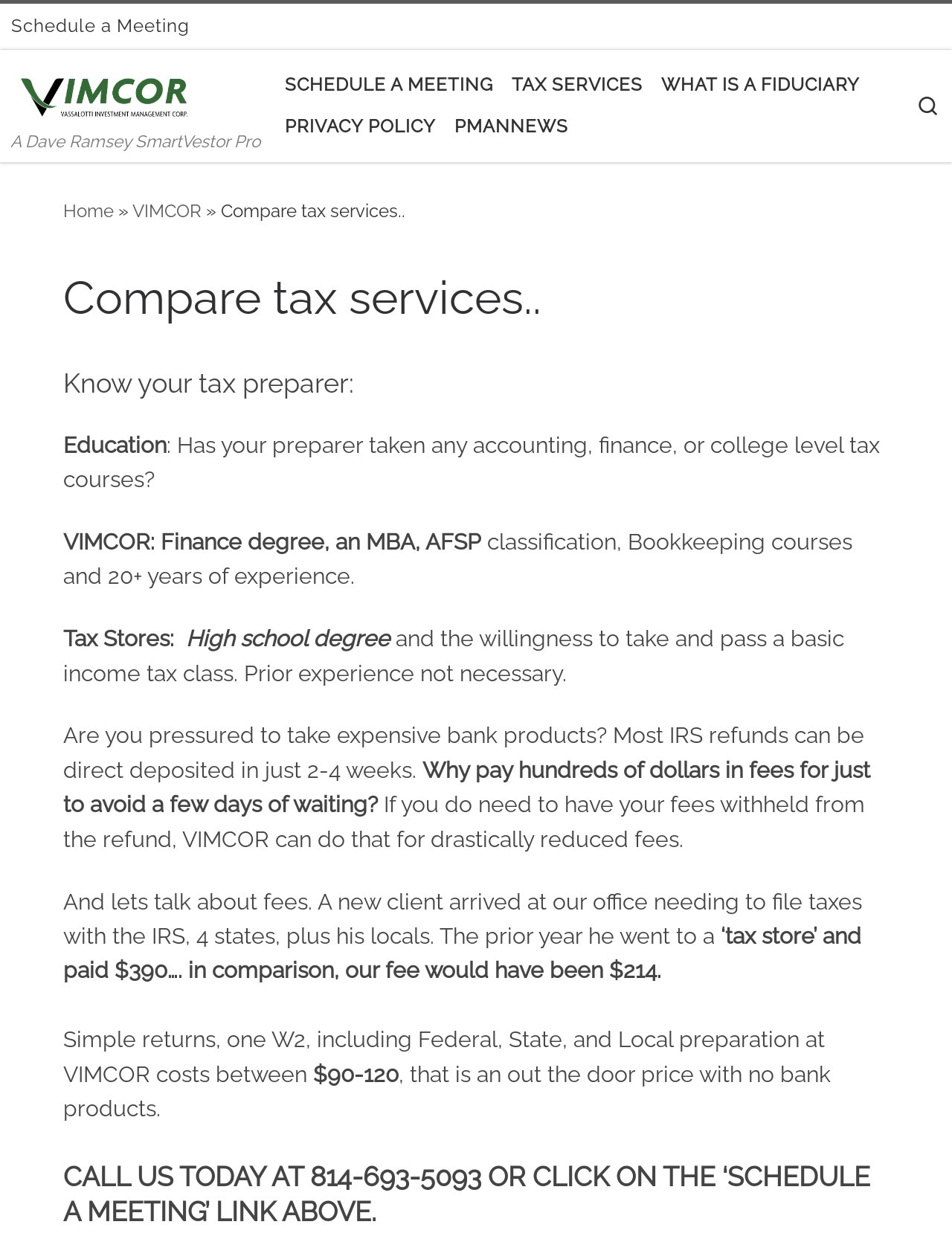Identify the headline of the webpage and generate its text content.

Compare tax services..